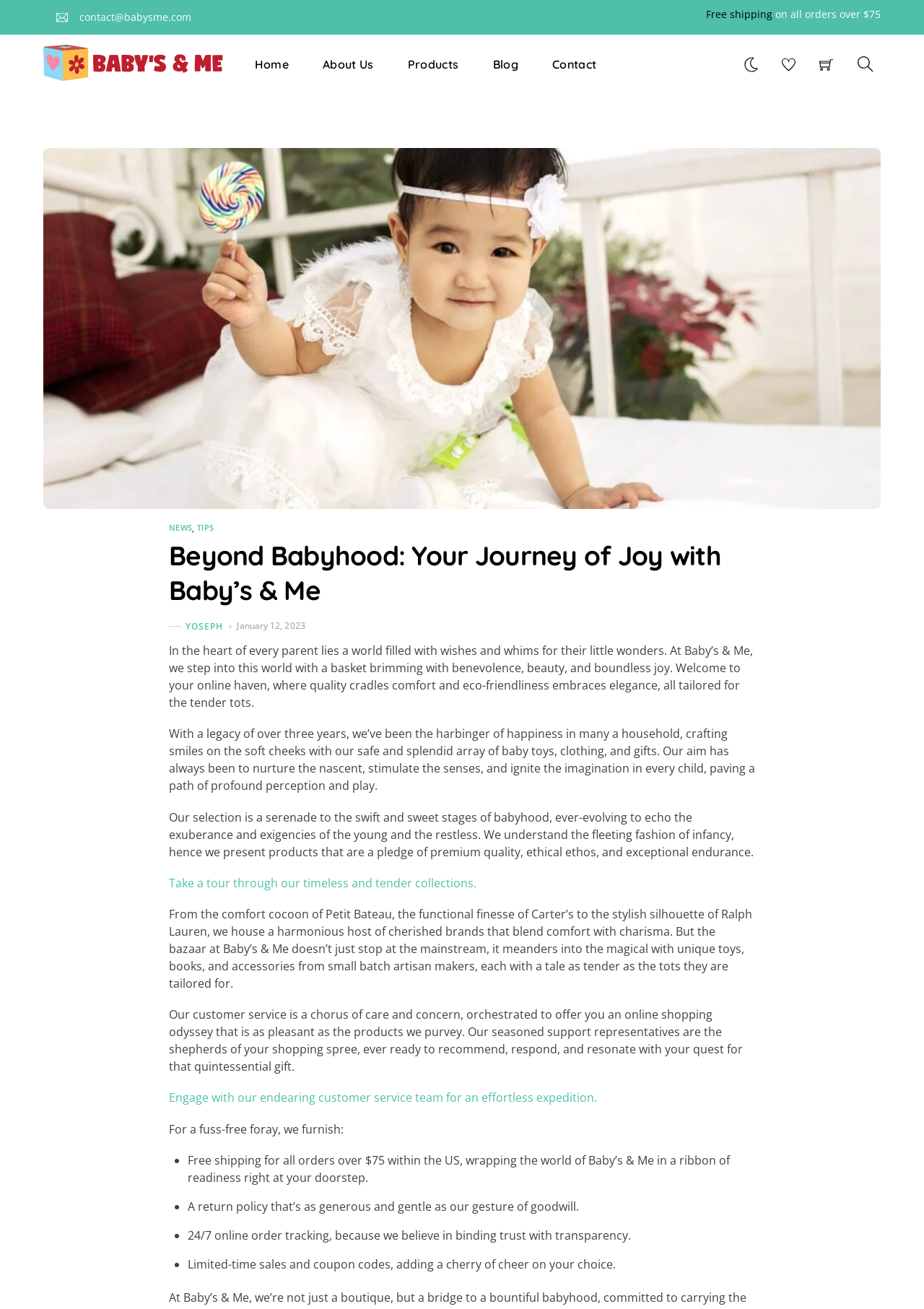Respond with a single word or phrase to the following question: What is the name of the brand mentioned in the product description?

Petit Bateau